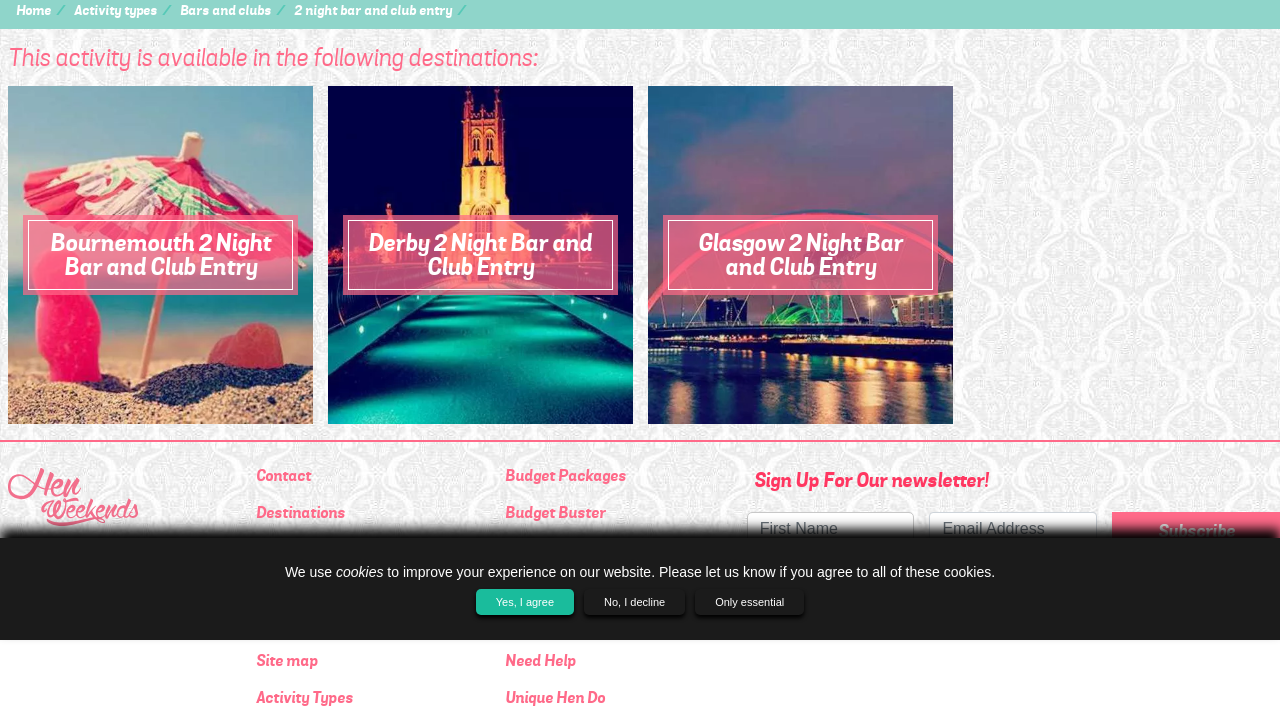Please determine the bounding box coordinates for the UI element described here. Use the format (top-left x, top-left y, bottom-right x, bottom-right y) with values bounded between 0 and 1: Need Help

[0.395, 0.91, 0.45, 0.94]